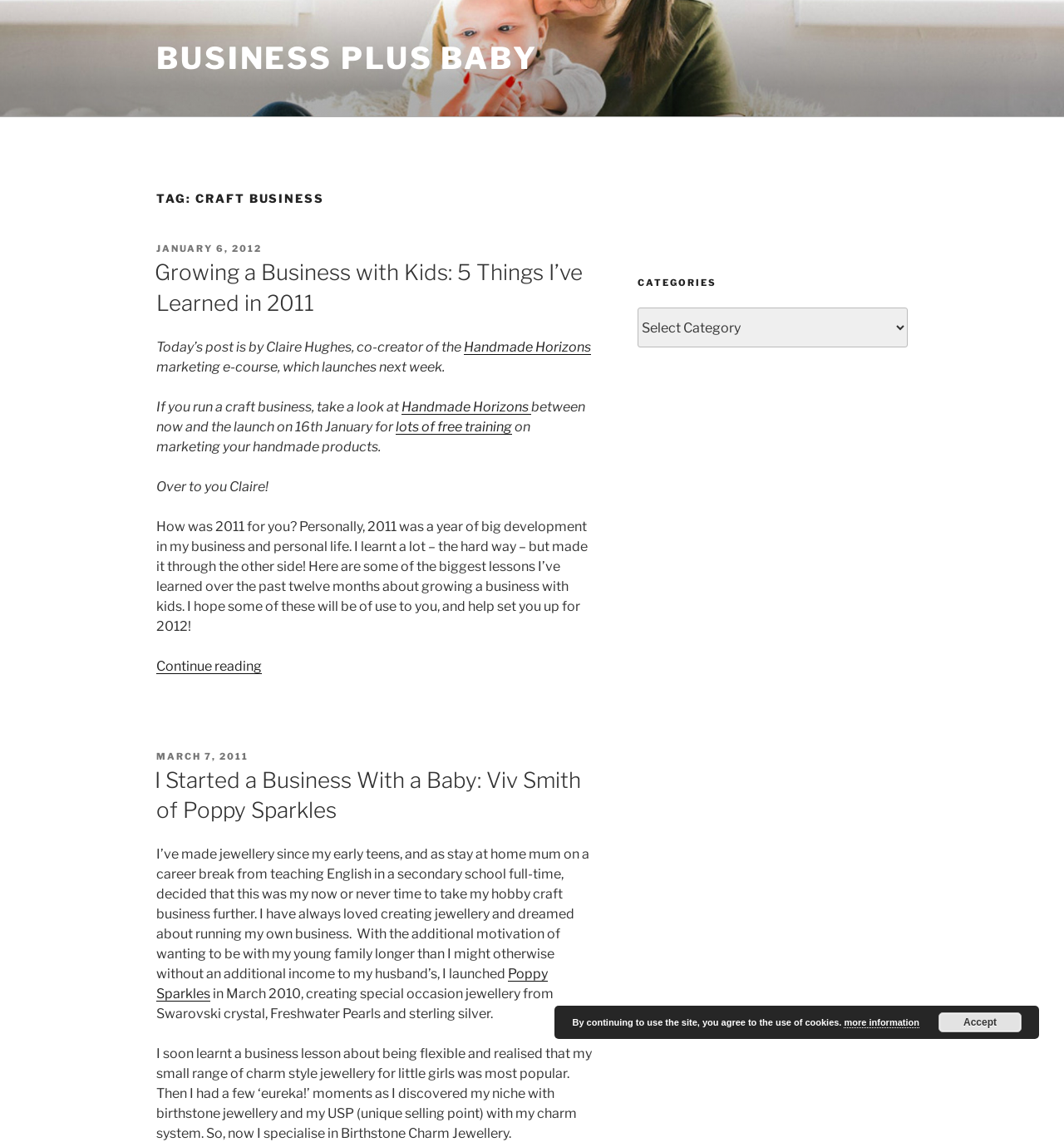Using floating point numbers between 0 and 1, provide the bounding box coordinates in the format (top-left x, top-left y, bottom-right x, bottom-right y). Locate the UI element described here: lots of free training

[0.372, 0.365, 0.481, 0.379]